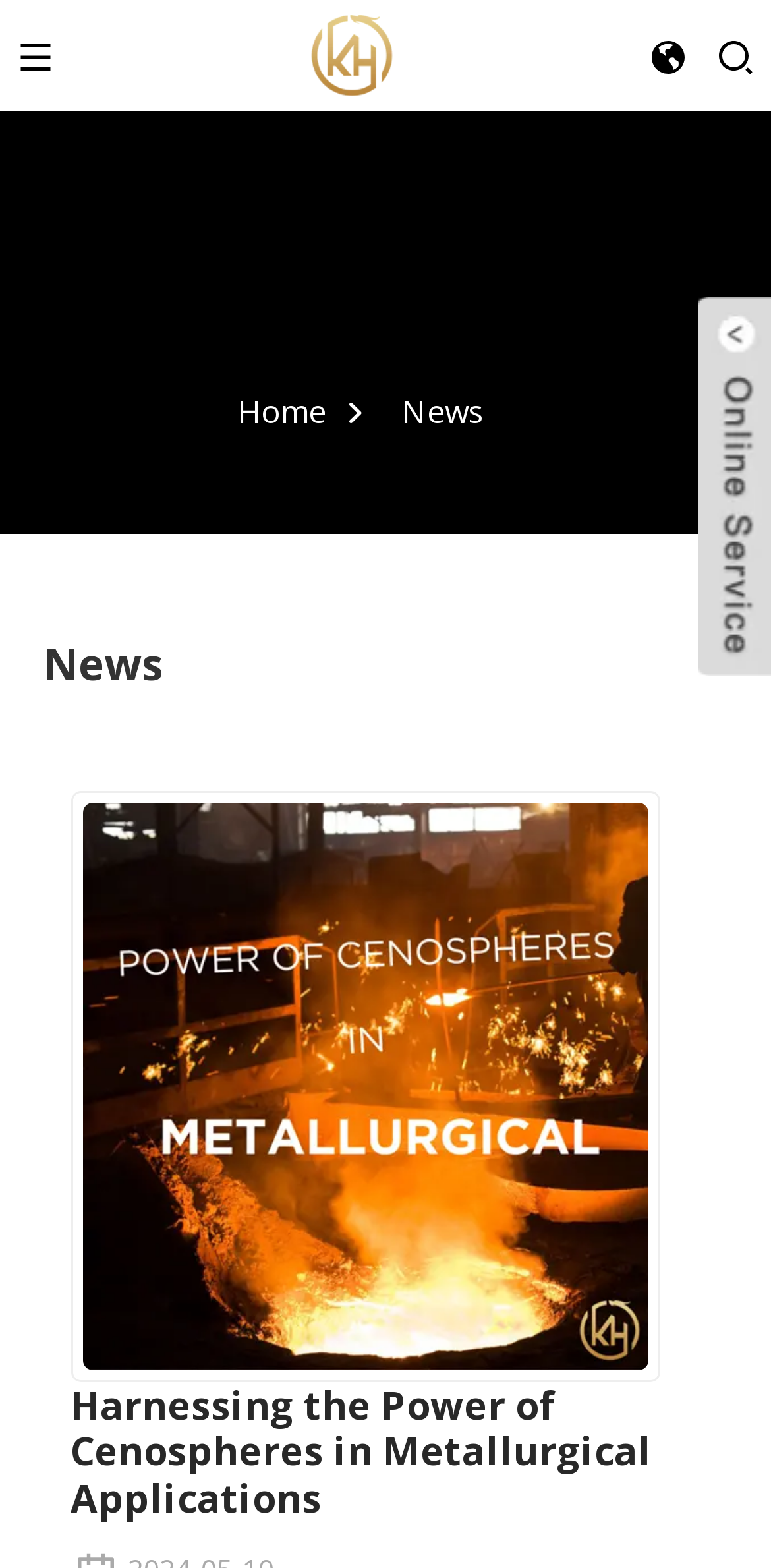Please answer the following query using a single word or phrase: 
Is there a search function on the page?

No